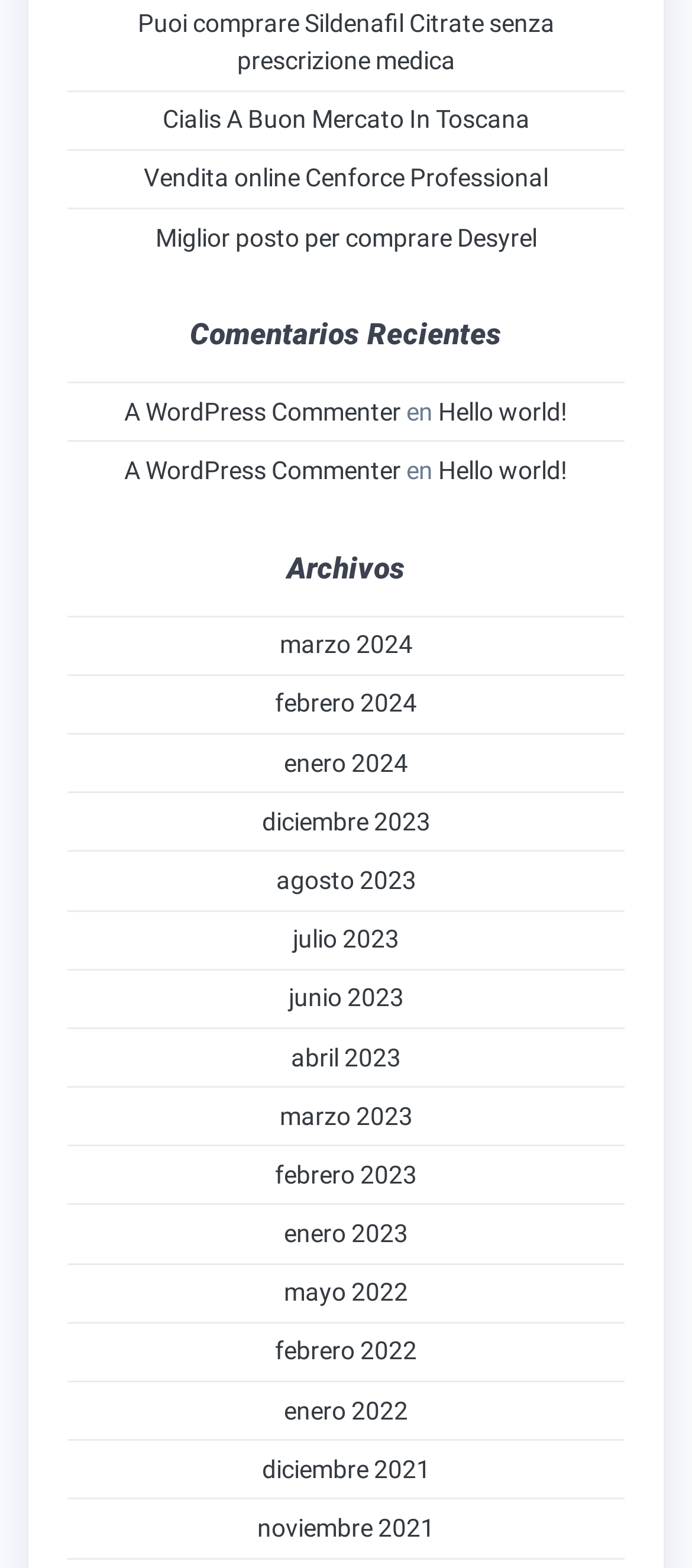Show the bounding box coordinates for the element that needs to be clicked to execute the following instruction: "View recent comments". Provide the coordinates in the form of four float numbers between 0 and 1, i.e., [left, top, right, bottom].

[0.098, 0.202, 0.902, 0.225]